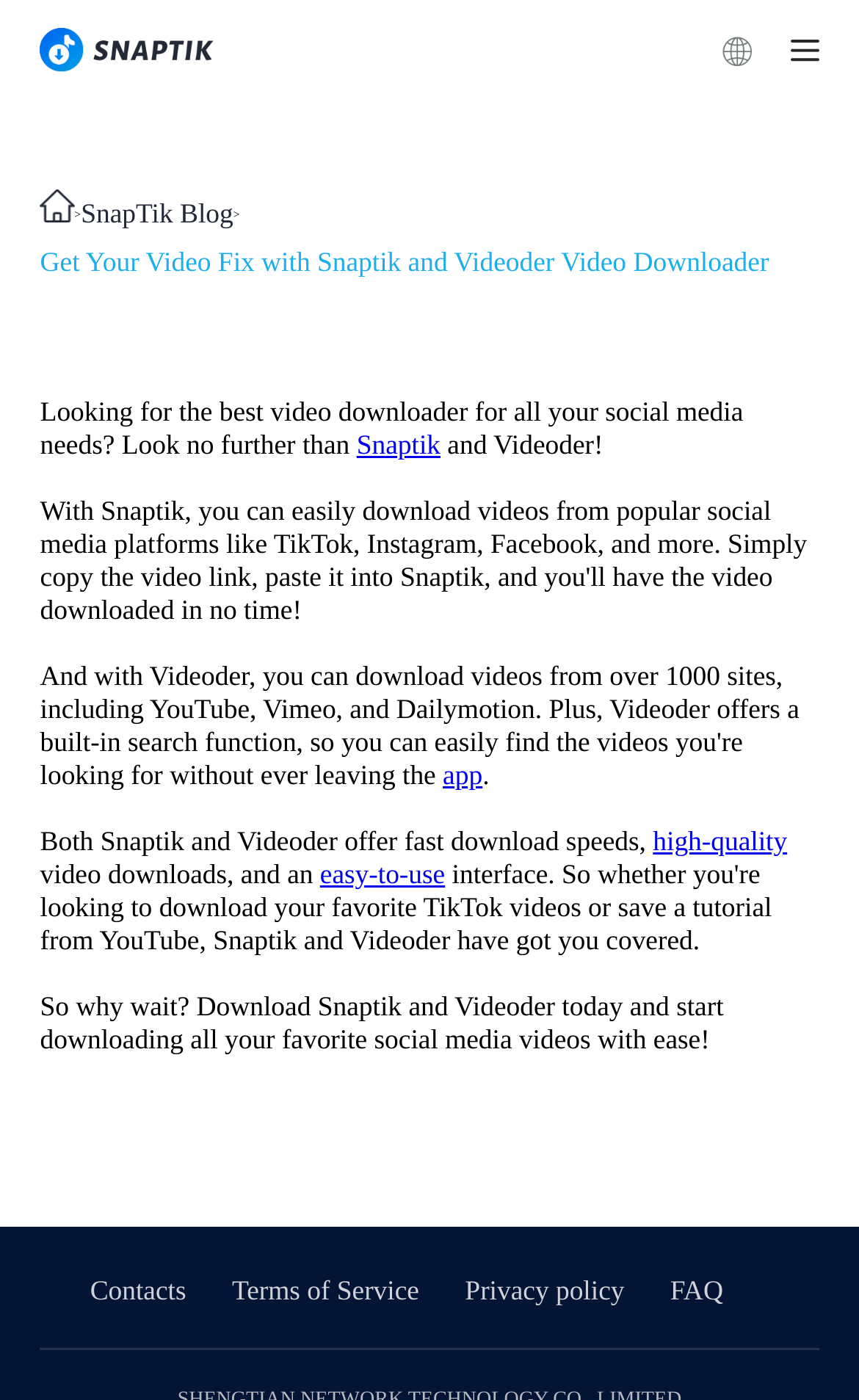Please determine the bounding box coordinates for the UI element described as: "Terms of Service".

[0.27, 0.911, 0.488, 0.933]